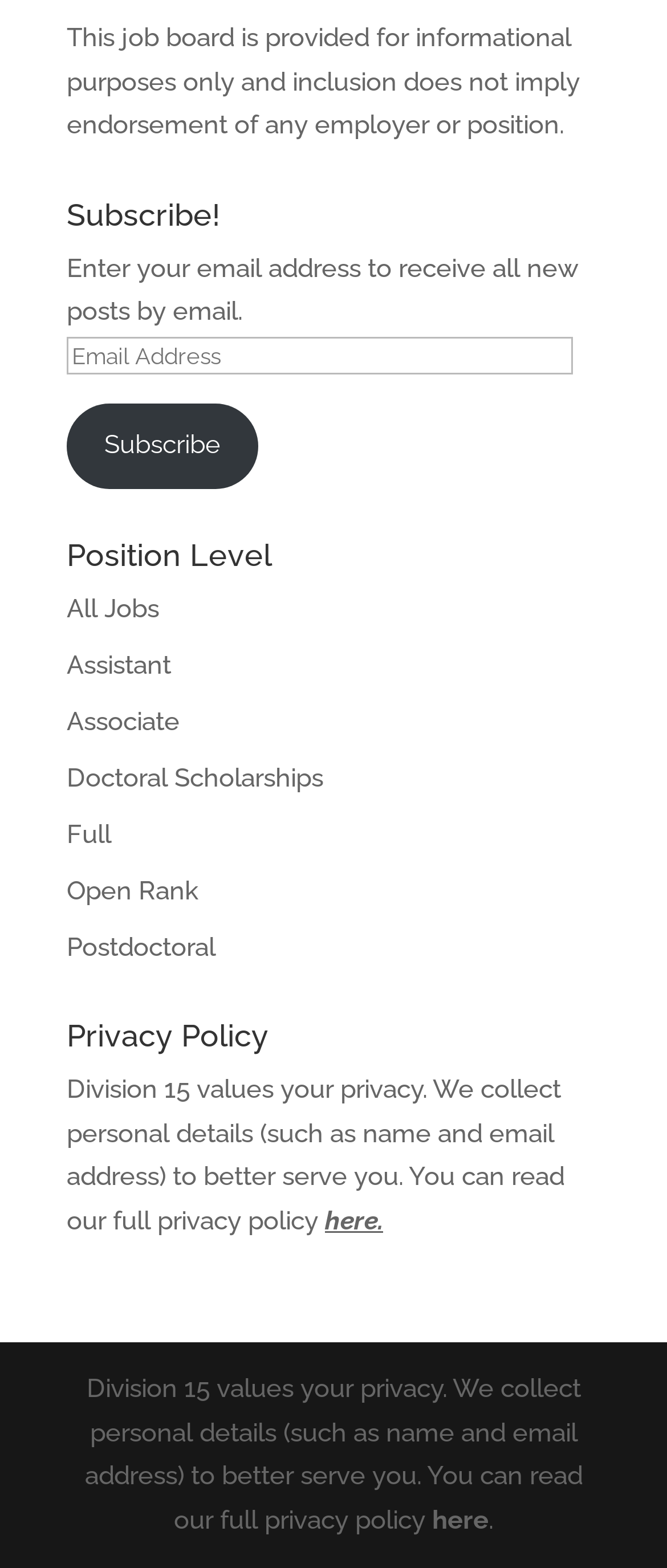Determine the bounding box coordinates of the region that needs to be clicked to achieve the task: "Read privacy policy".

[0.487, 0.768, 0.567, 0.788]